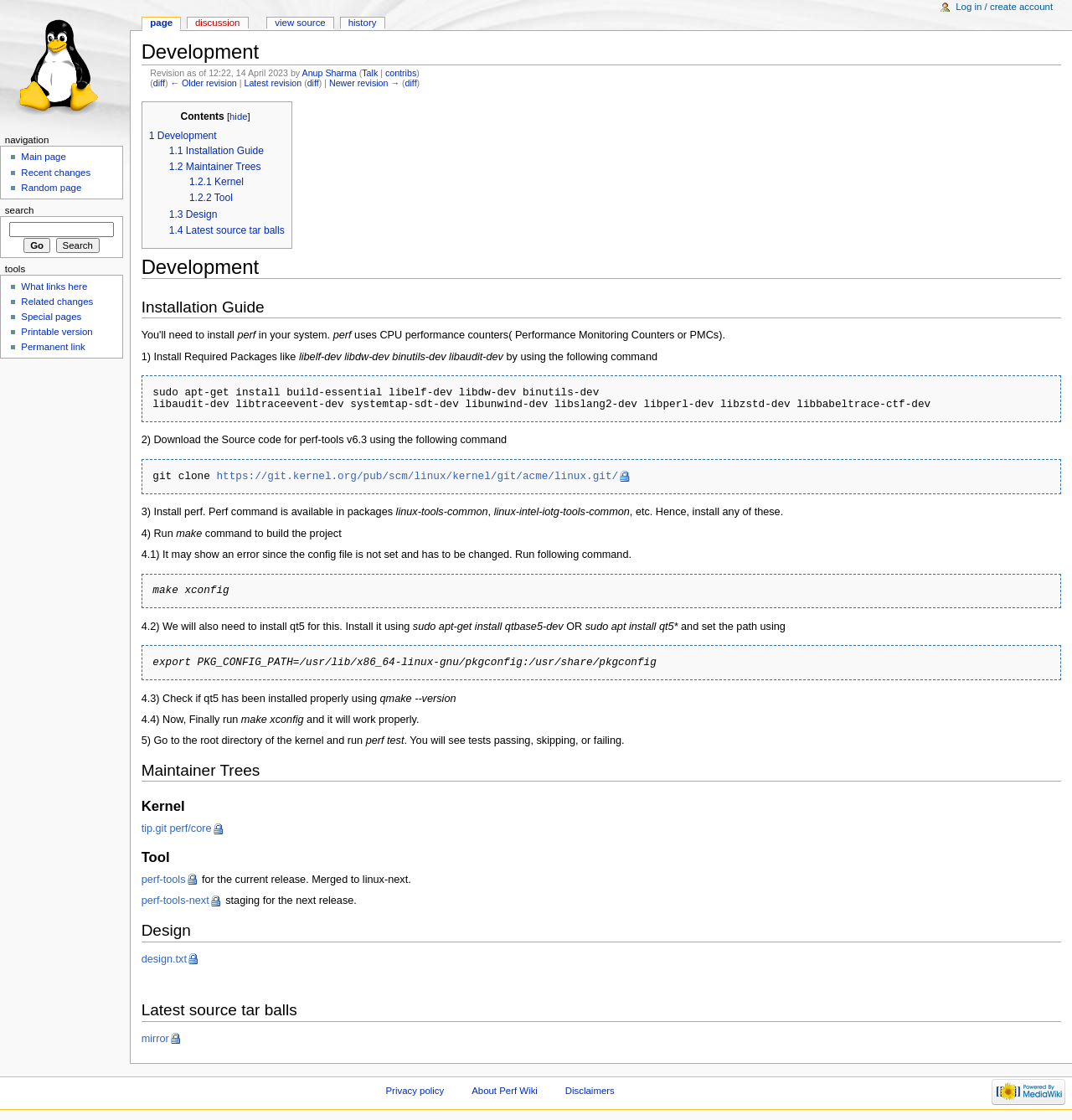What package is required to install for building the project?
Please provide a single word or phrase as your answer based on the image.

libelf-dev